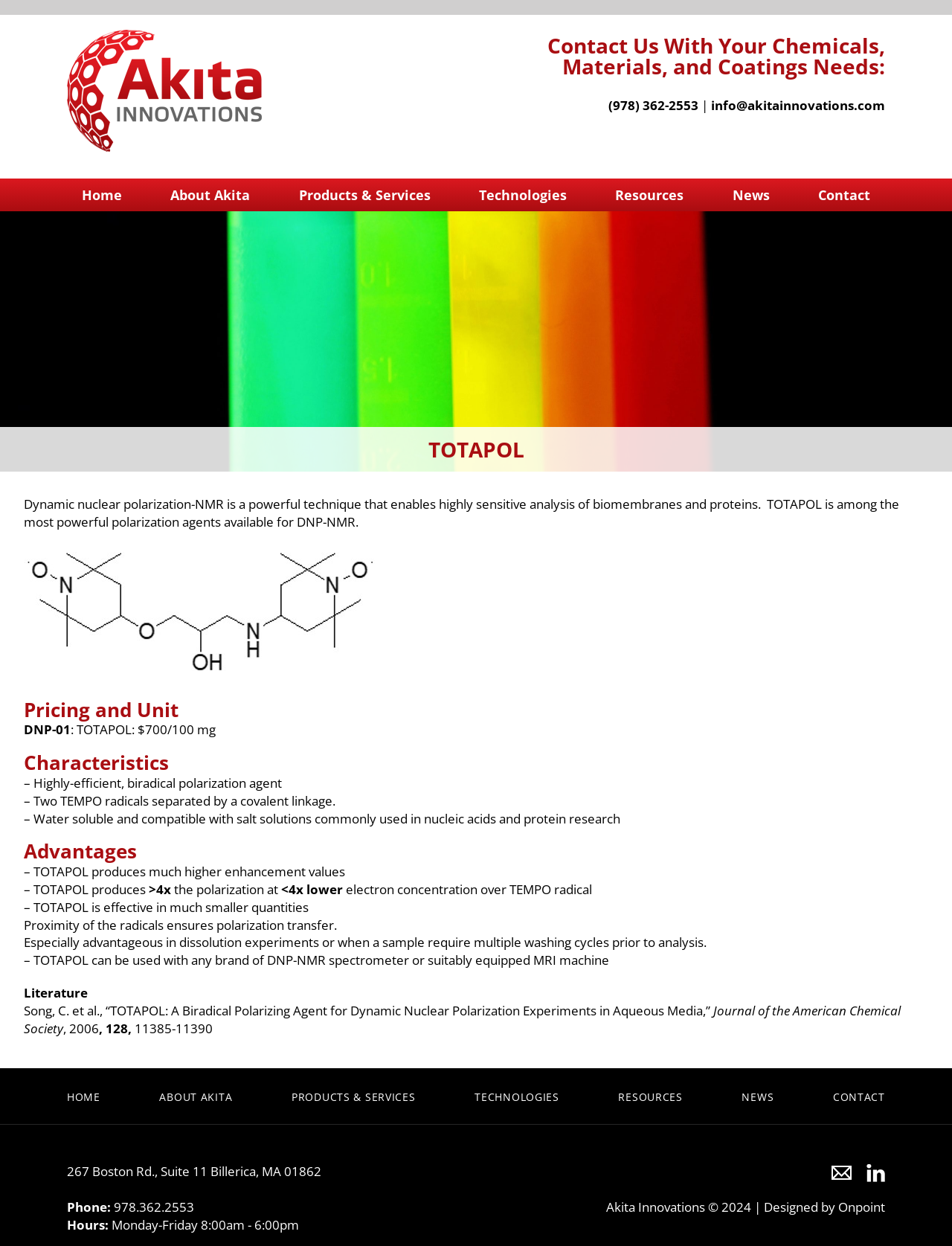Please identify the coordinates of the bounding box for the clickable region that will accomplish this instruction: "Check the 'News' section".

[0.769, 0.143, 0.808, 0.17]